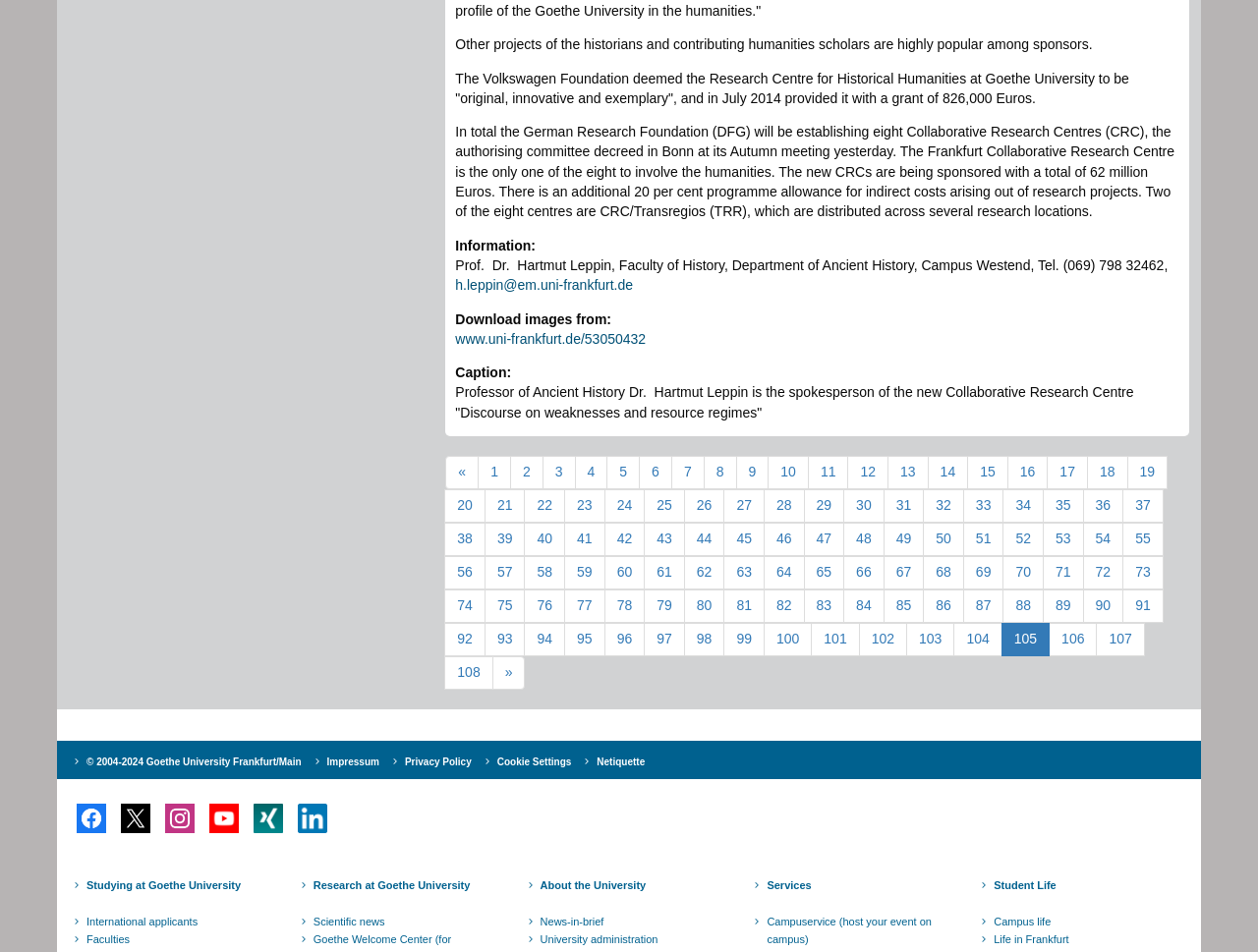Refer to the screenshot and give an in-depth answer to this question: What is the name of the professor mentioned in the article?

The article mentions a professor named Hartmut Leppin, who is the spokesperson of the new Collaborative Research Centre 'Discourse on weaknesses and resource regimes'.